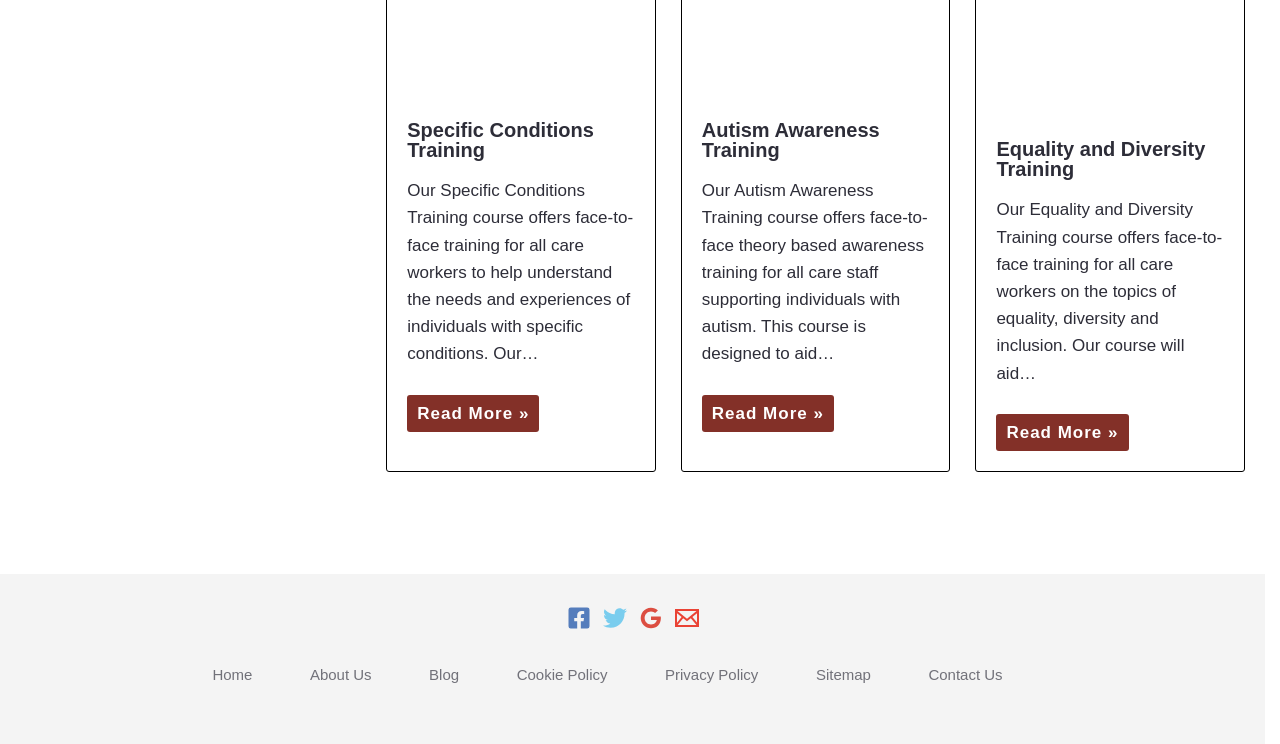Please provide a comprehensive response to the question below by analyzing the image: 
How many navigation links are present in the footer?

By examining the webpage, I can see that there are seven navigation links present in the footer, which are Home, About Us, Blog, Cookie Policy, Privacy Policy, Sitemap, and Contact Us.